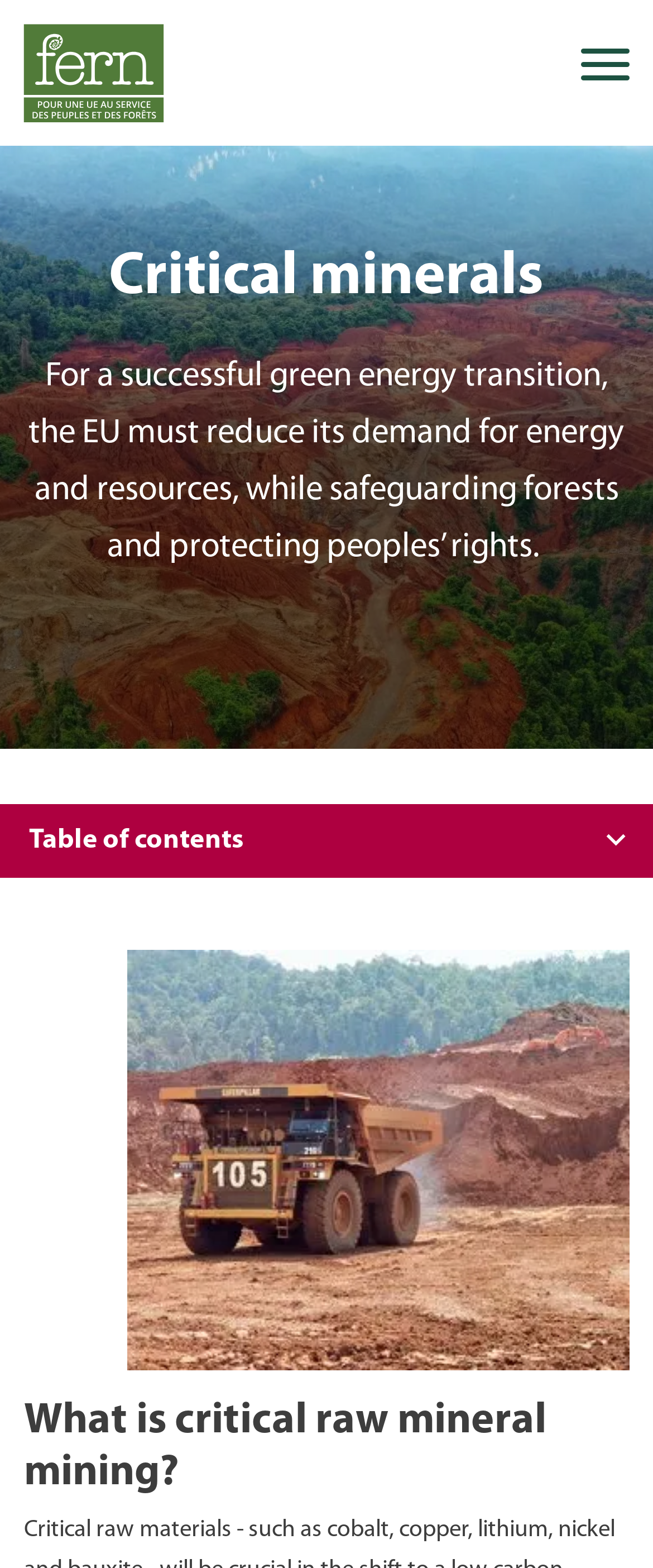Please answer the following question using a single word or phrase: 
What is the main topic of this webpage?

Critical raw materials